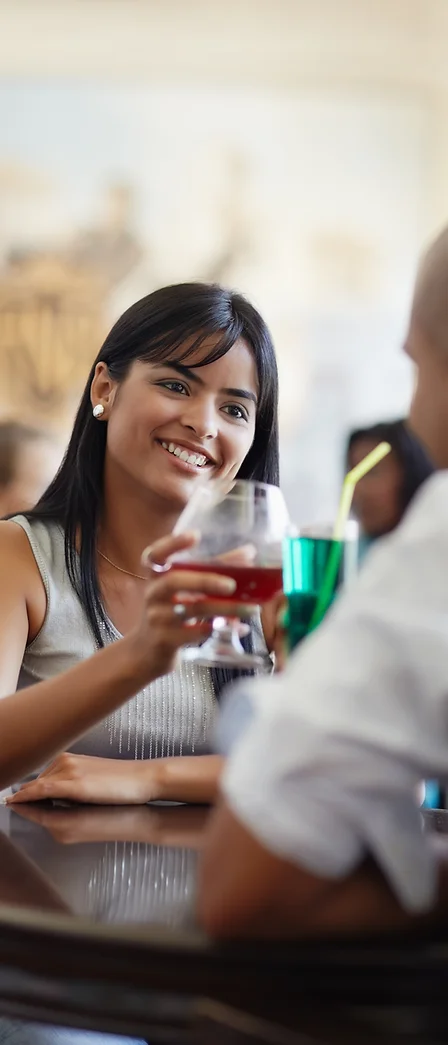Give a thorough caption of the image, focusing on all visible elements.

In a vibrant setting, a young woman with dark hair and a joyful smile engages in a delightful moment of connection over drinks. She holds a glass filled with a deep red beverage, raising it towards a companion seated across the table, possibly in a social or romantic context. The background hints at a bustling atmosphere, emphasizing the lively interaction. Her casual yet elegant attire complements the cheerful ambiance, underscoring the theme of mingling and enjoyment commonly associated with events designed for social engagement. This scene captures the essence of togetherness and the thrill of meeting new people, reflective of a memorable evening filled with laughter and conversation.